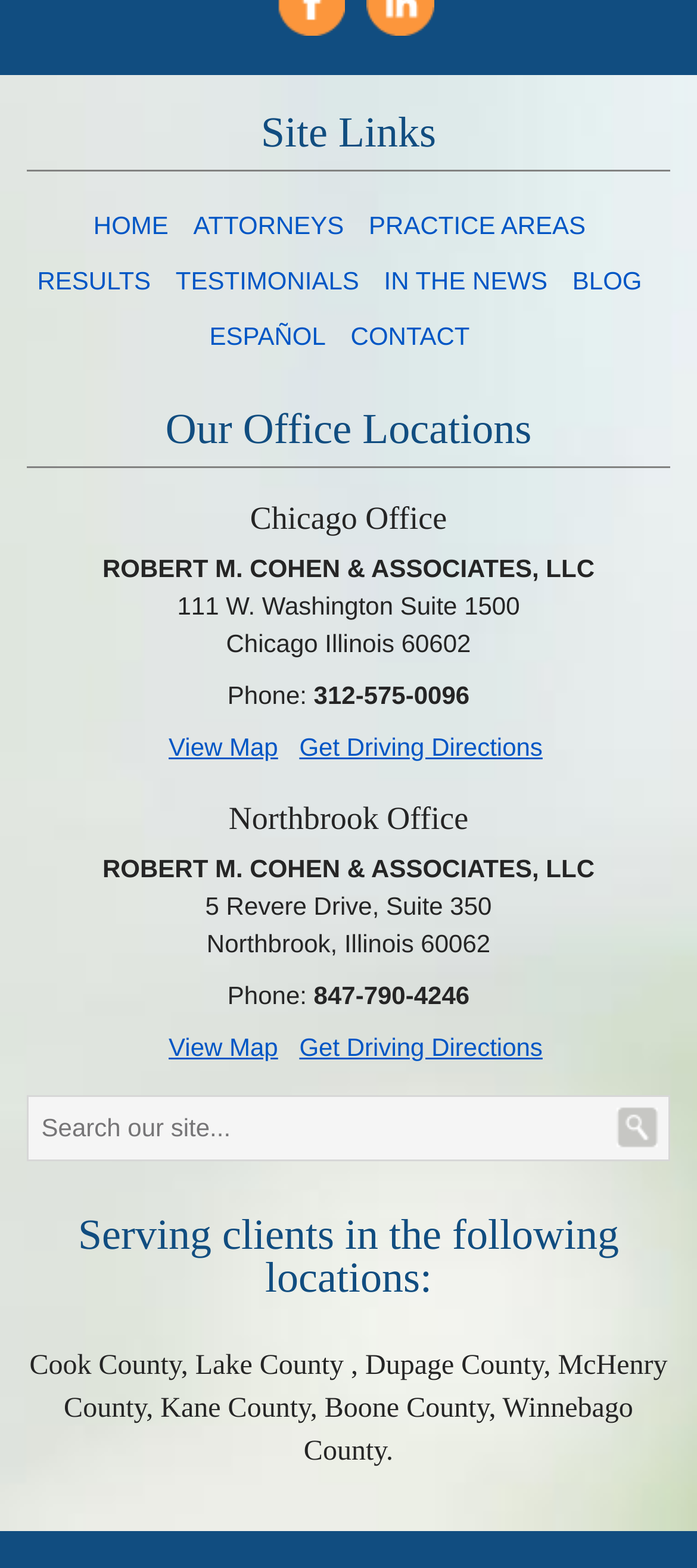Specify the bounding box coordinates for the region that must be clicked to perform the given instruction: "go to home page".

[0.134, 0.134, 0.242, 0.152]